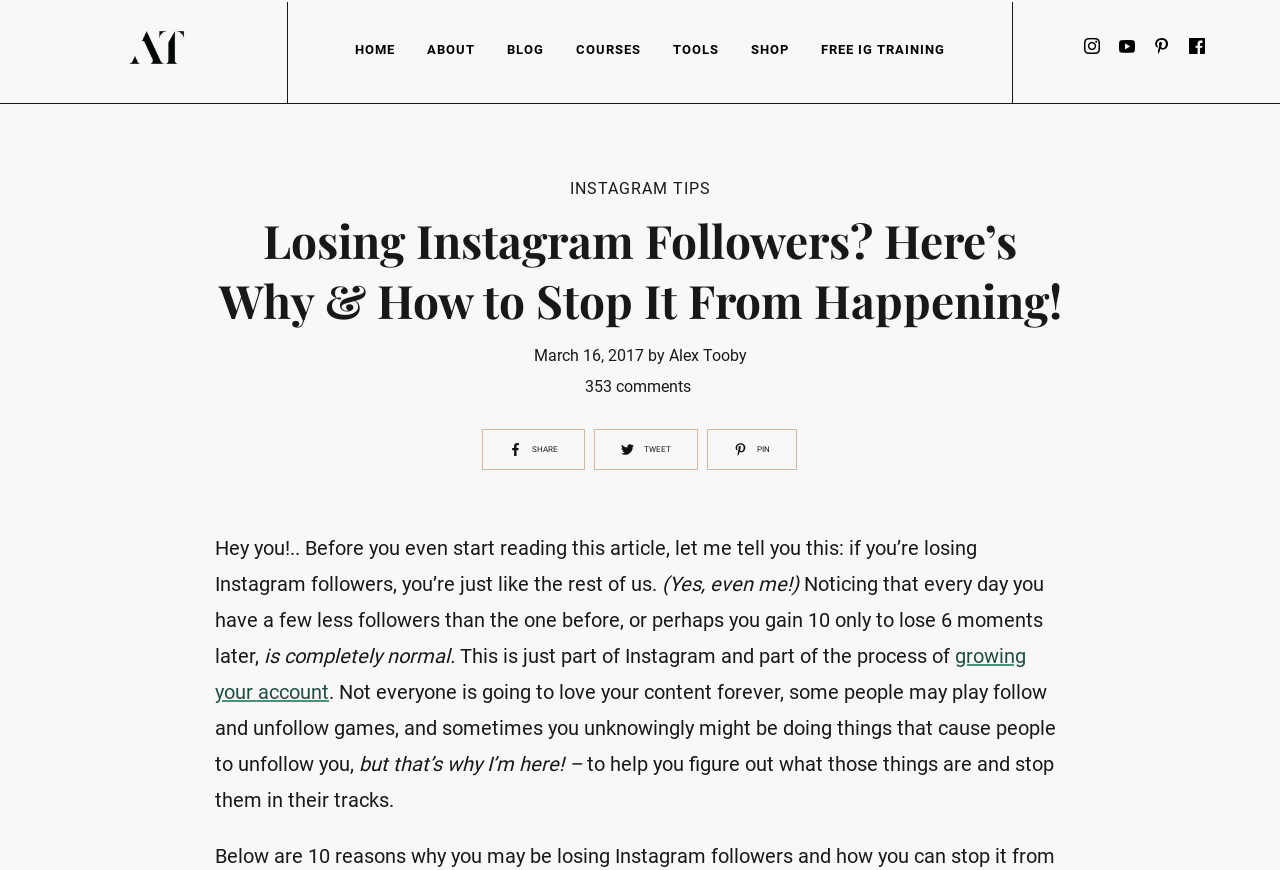Using a single word or phrase, answer the following question: 
What is the date of the article?

March 16, 2017